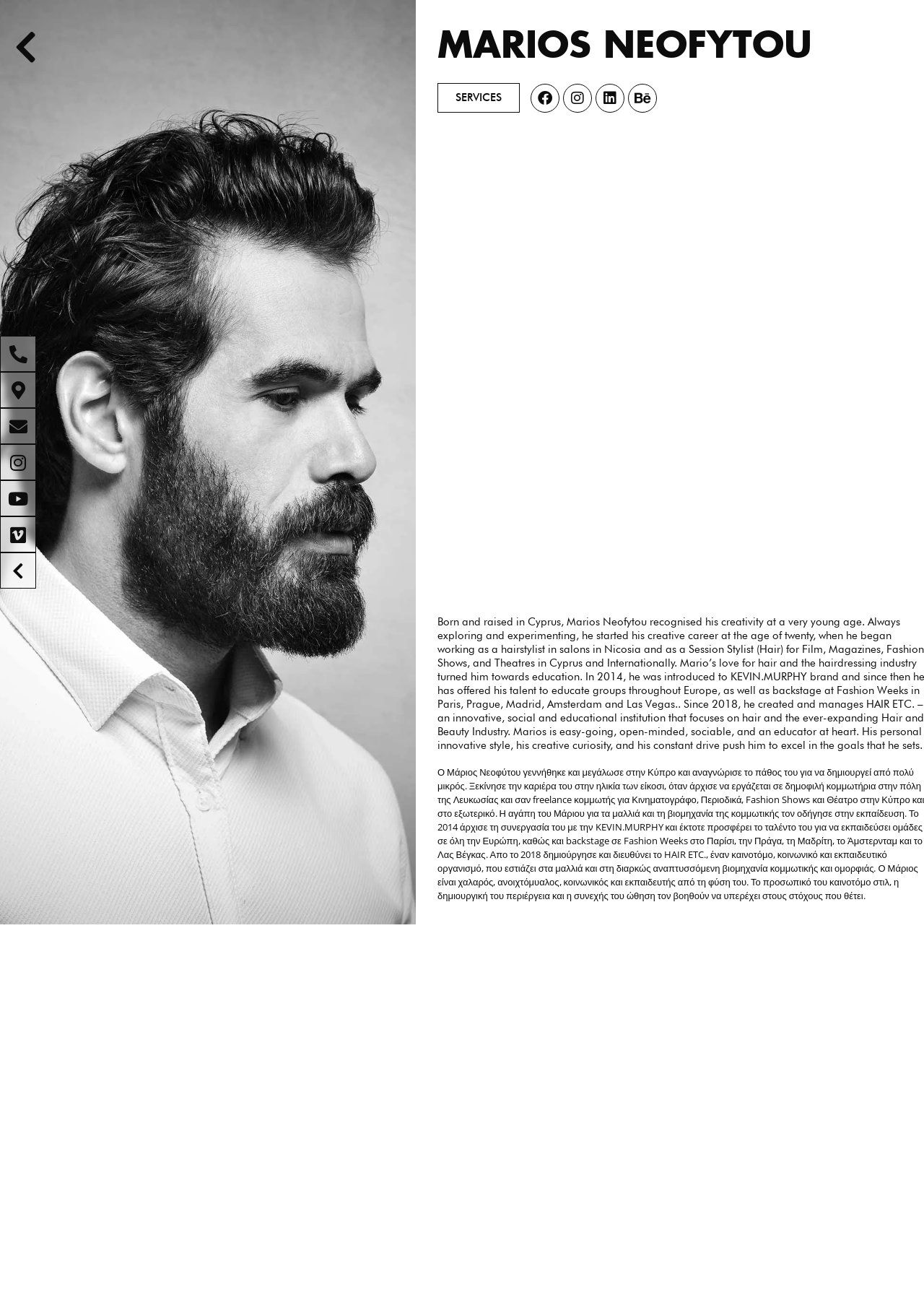What is the institution focused on?
Using the image, give a concise answer in the form of a single word or short phrase.

hair